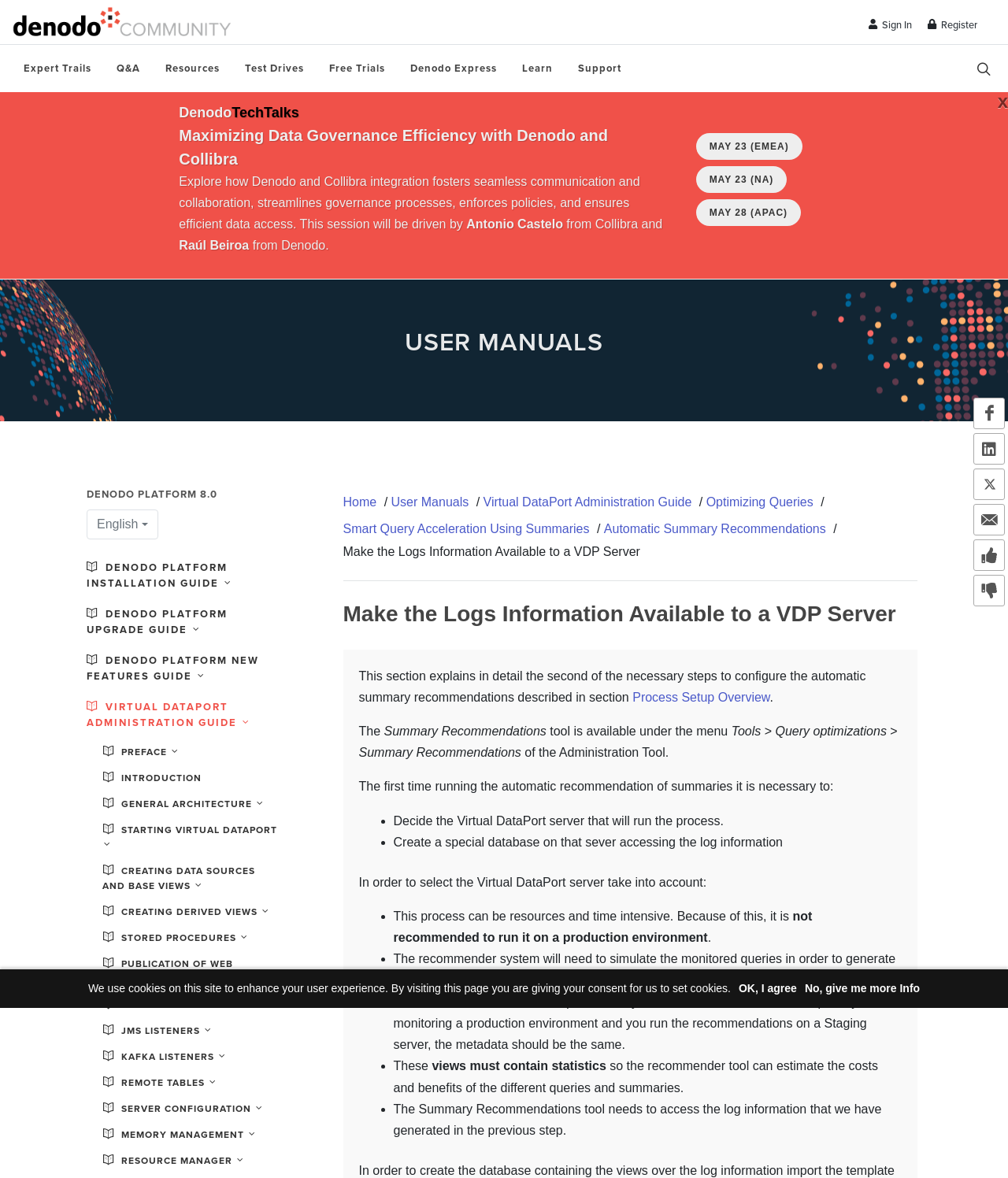Please identify the bounding box coordinates of the element that needs to be clicked to execute the following command: "Sign in into the Denodo Community". Provide the bounding box using four float numbers between 0 and 1, formatted as [left, top, right, bottom].

[0.875, 0.016, 0.905, 0.027]